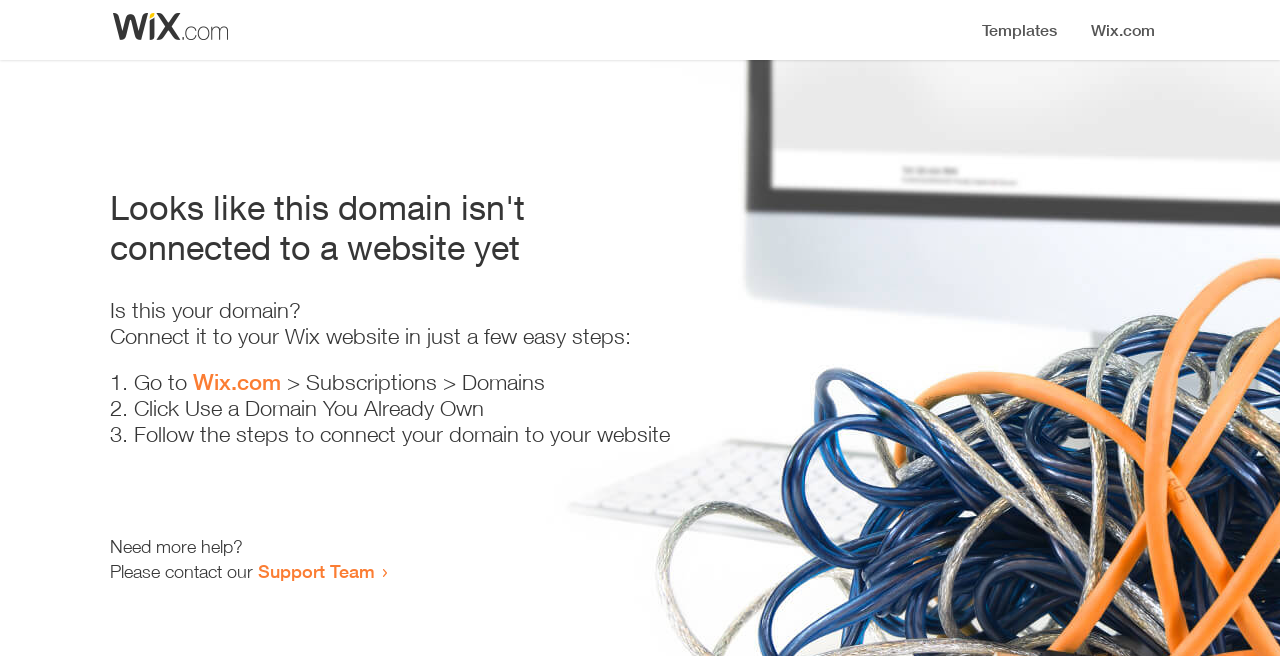Using the provided element description, identify the bounding box coordinates as (top-left x, top-left y, bottom-right x, bottom-right y). Ensure all values are between 0 and 1. Description: Support Team

[0.202, 0.854, 0.293, 0.887]